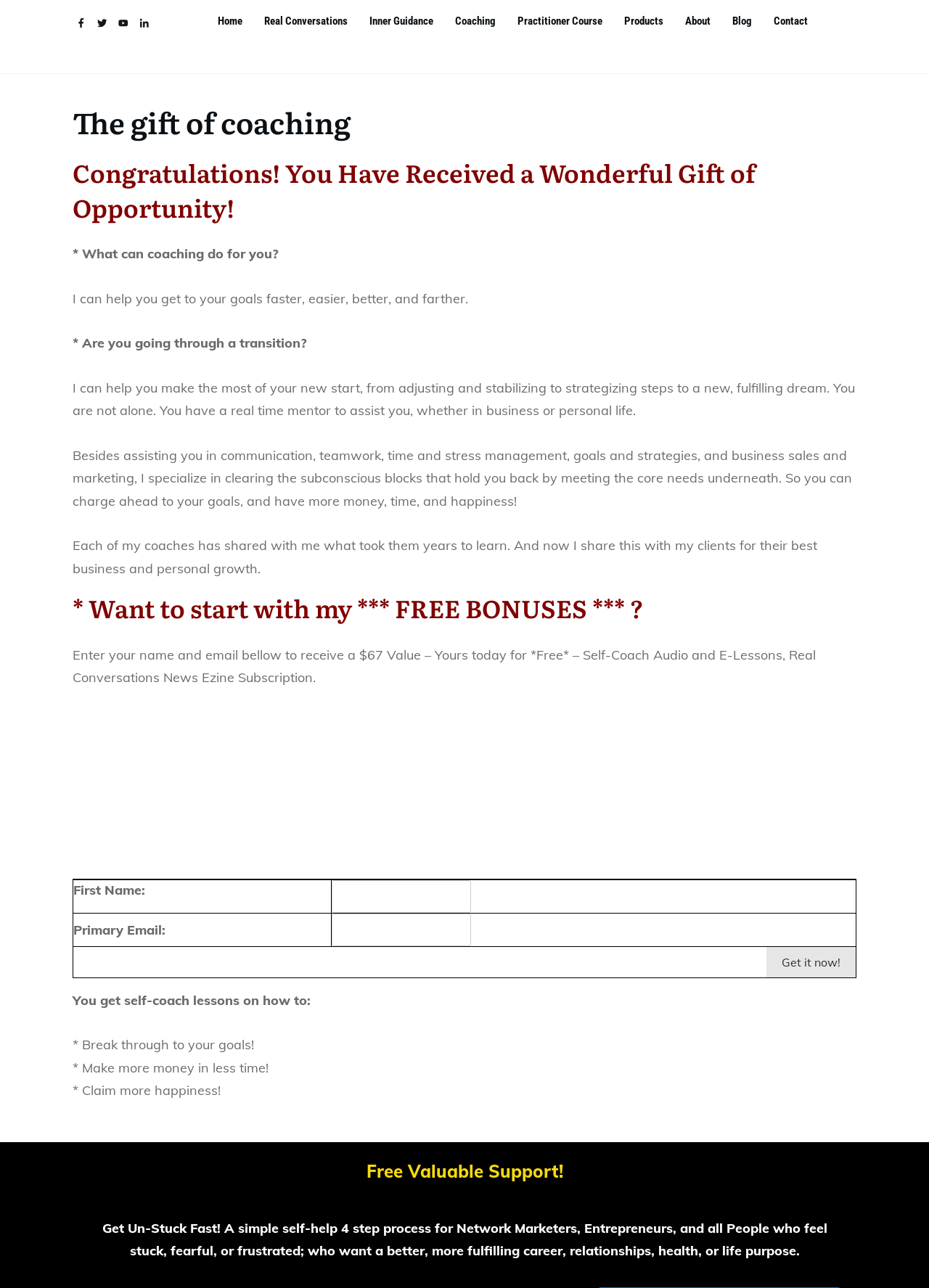Examine the image carefully and respond to the question with a detailed answer: 
What is the free bonus offered on the webpage?

The free bonus offered on the webpage can be found in the text 'Enter your name and email below to receive a $67 Value – Yours today for *Free* – Self-Coach Audio and E-Lessons, Real Conversations News Ezine Subscription.' which indicates that the free bonus is Self-Coach Audio and E-Lessons.